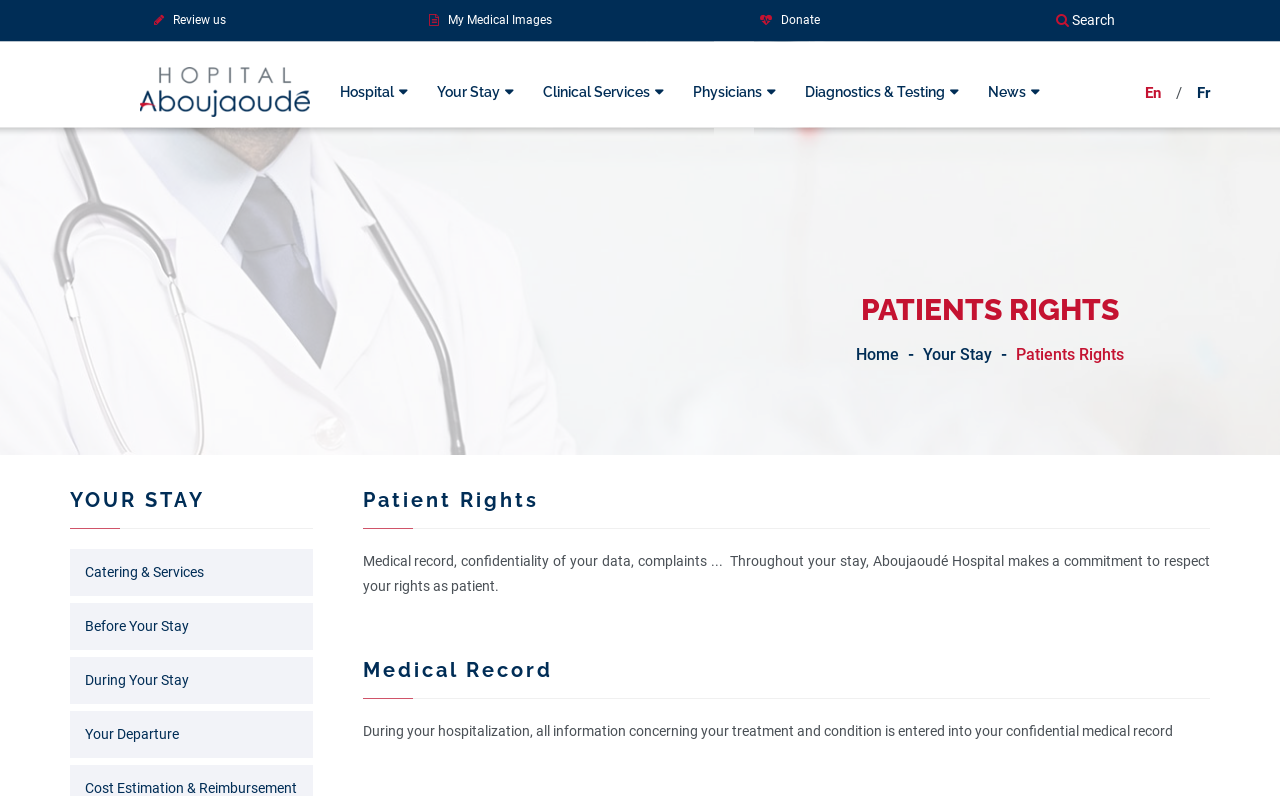Determine the bounding box for the UI element described here: "Diagnostics & Testing".

[0.617, 0.065, 0.76, 0.166]